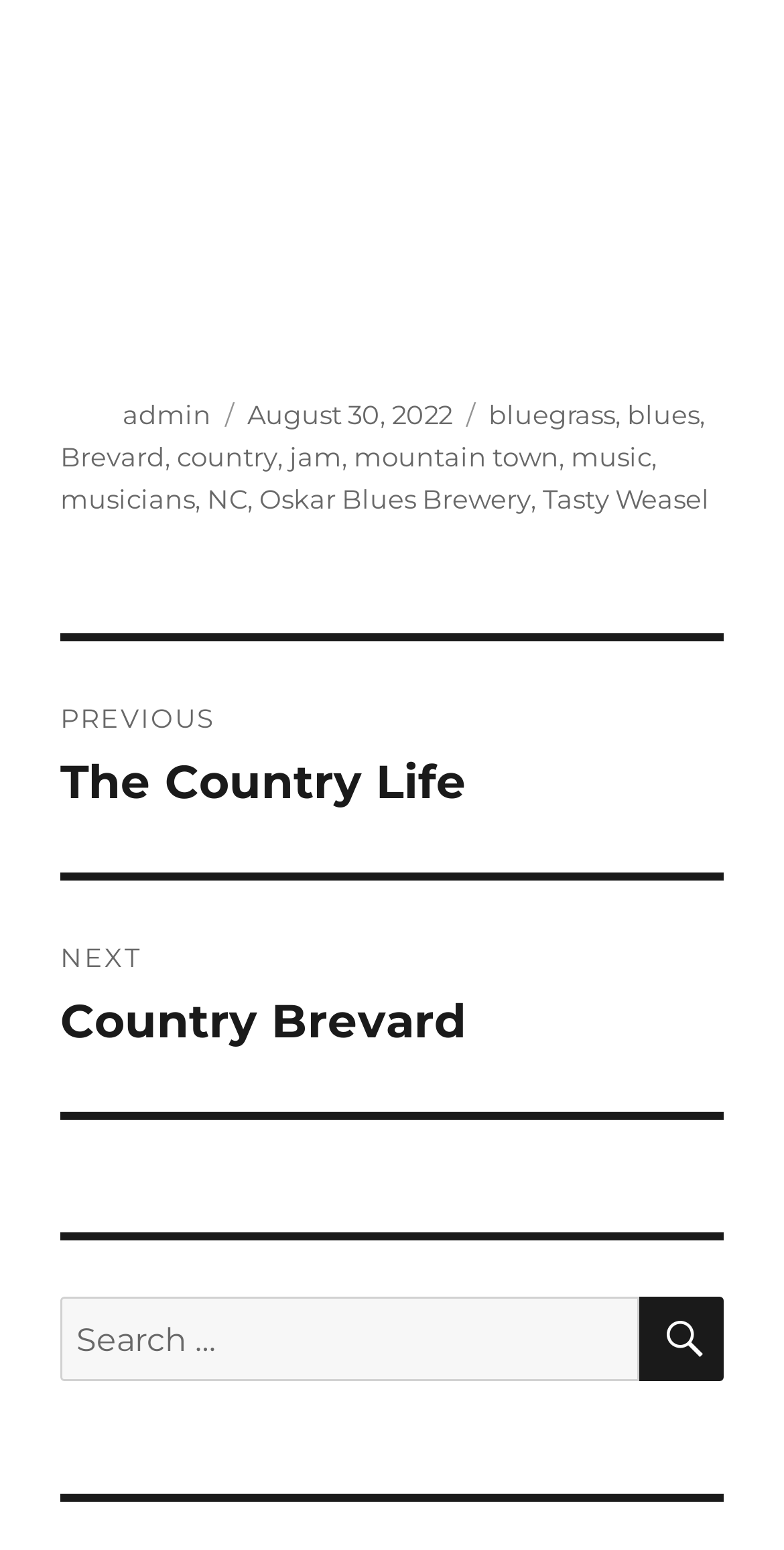Given the description: "mountain town", determine the bounding box coordinates of the UI element. The coordinates should be formatted as four float numbers between 0 and 1, [left, top, right, bottom].

[0.451, 0.284, 0.713, 0.305]